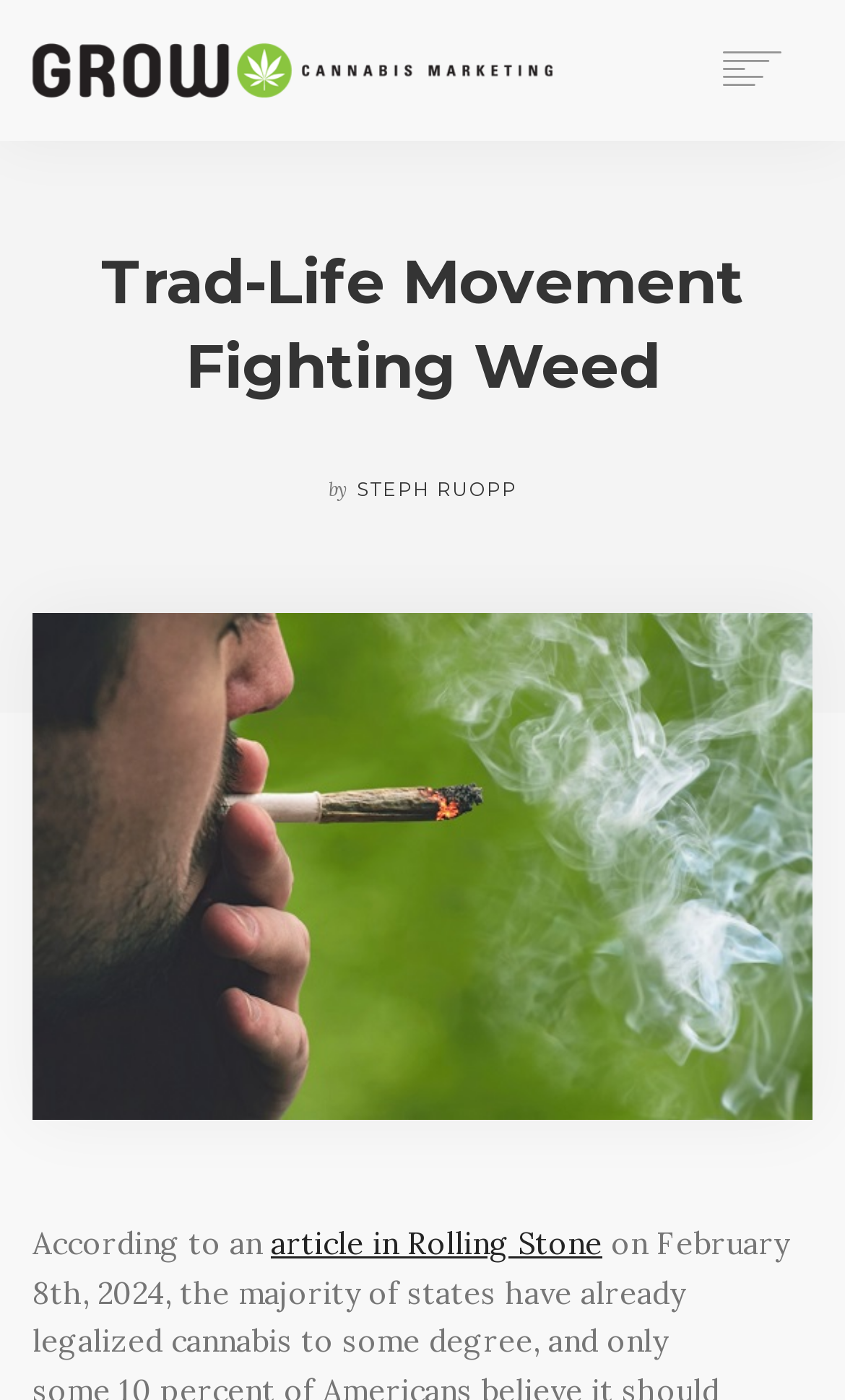How many navigation links are on the top of the webpage? Based on the screenshot, please respond with a single word or phrase.

7